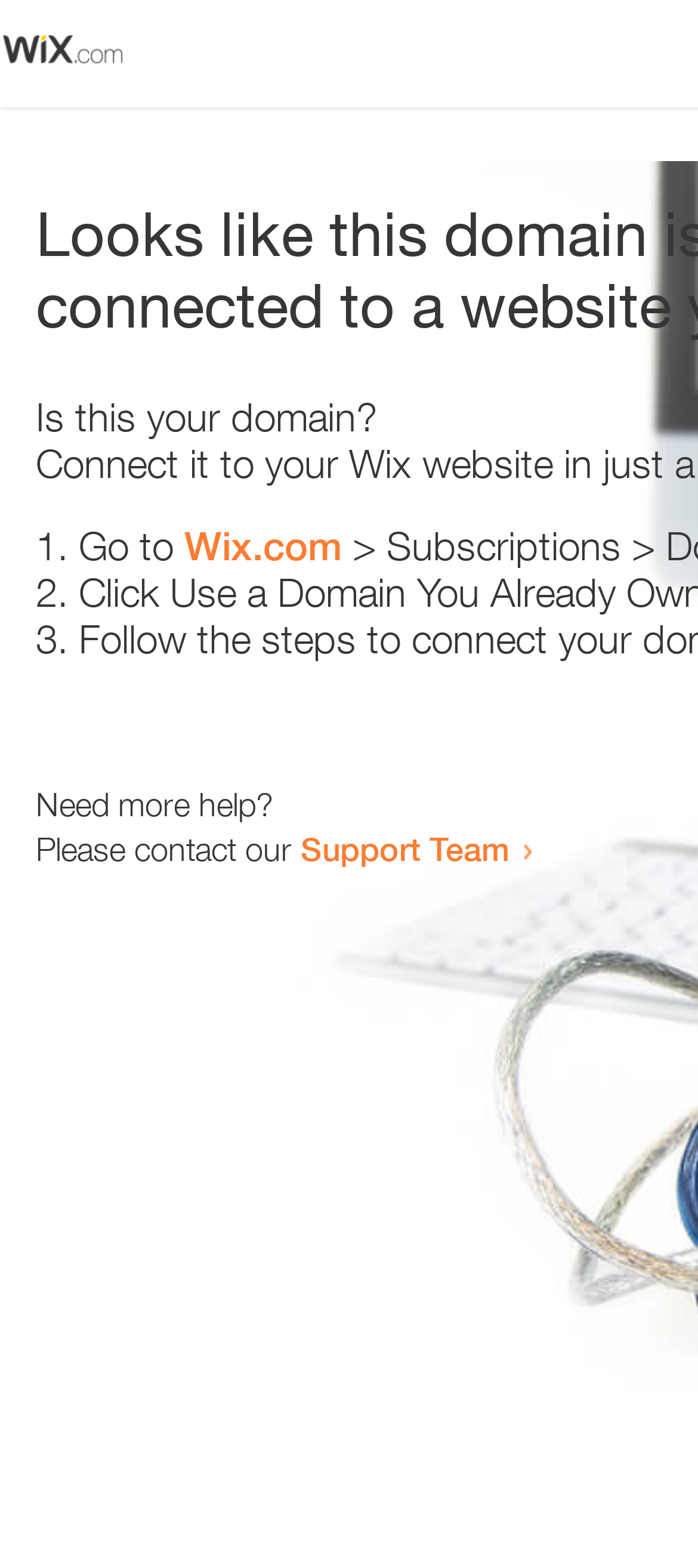Bounding box coordinates are given in the format (top-left x, top-left y, bottom-right x, bottom-right y). All values should be floating point numbers between 0 and 1. Provide the bounding box coordinate for the UI element described as: Wix.com

[0.264, 0.333, 0.49, 0.363]